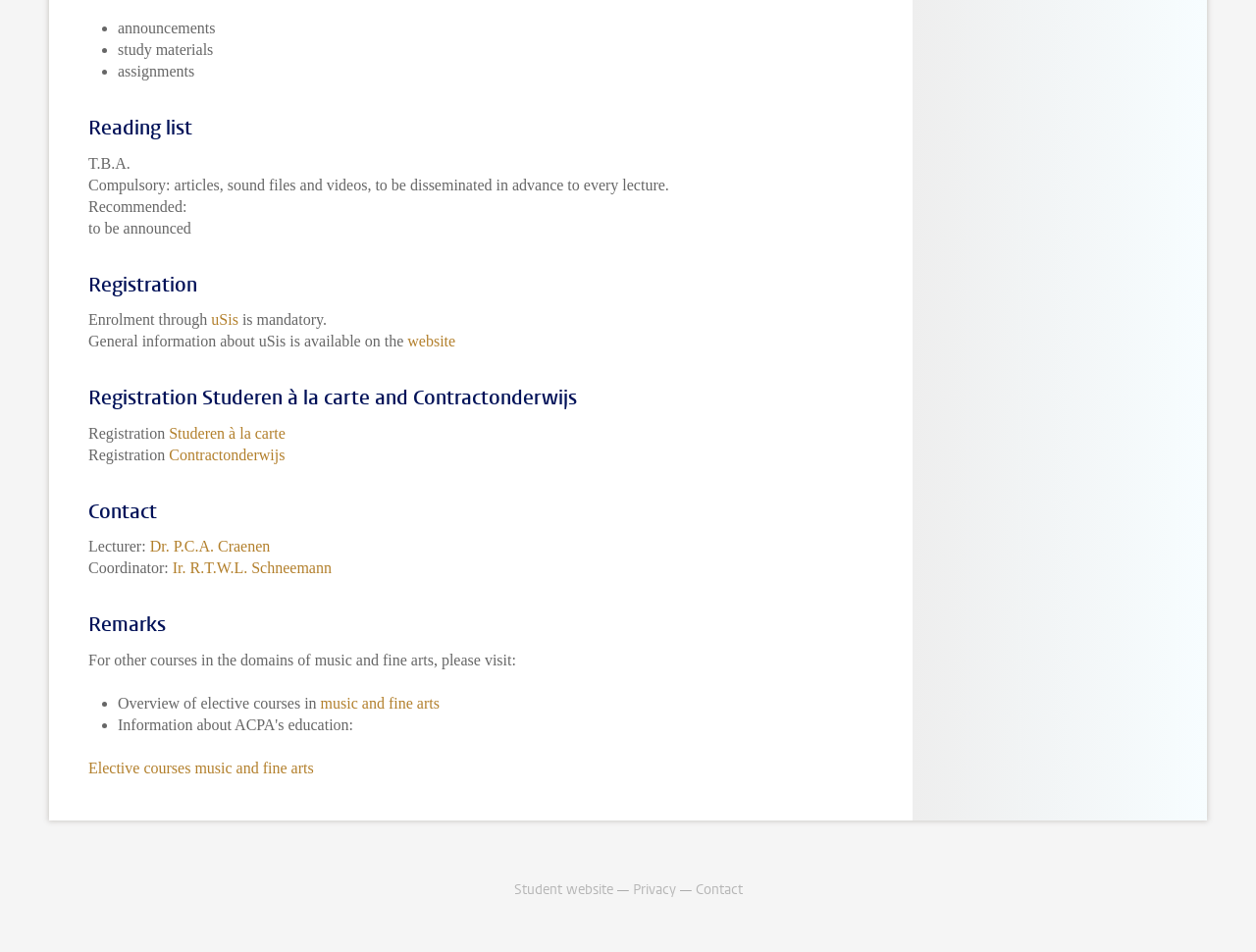Kindly determine the bounding box coordinates for the clickable area to achieve the given instruction: "click on 'uSis'".

[0.168, 0.327, 0.19, 0.344]